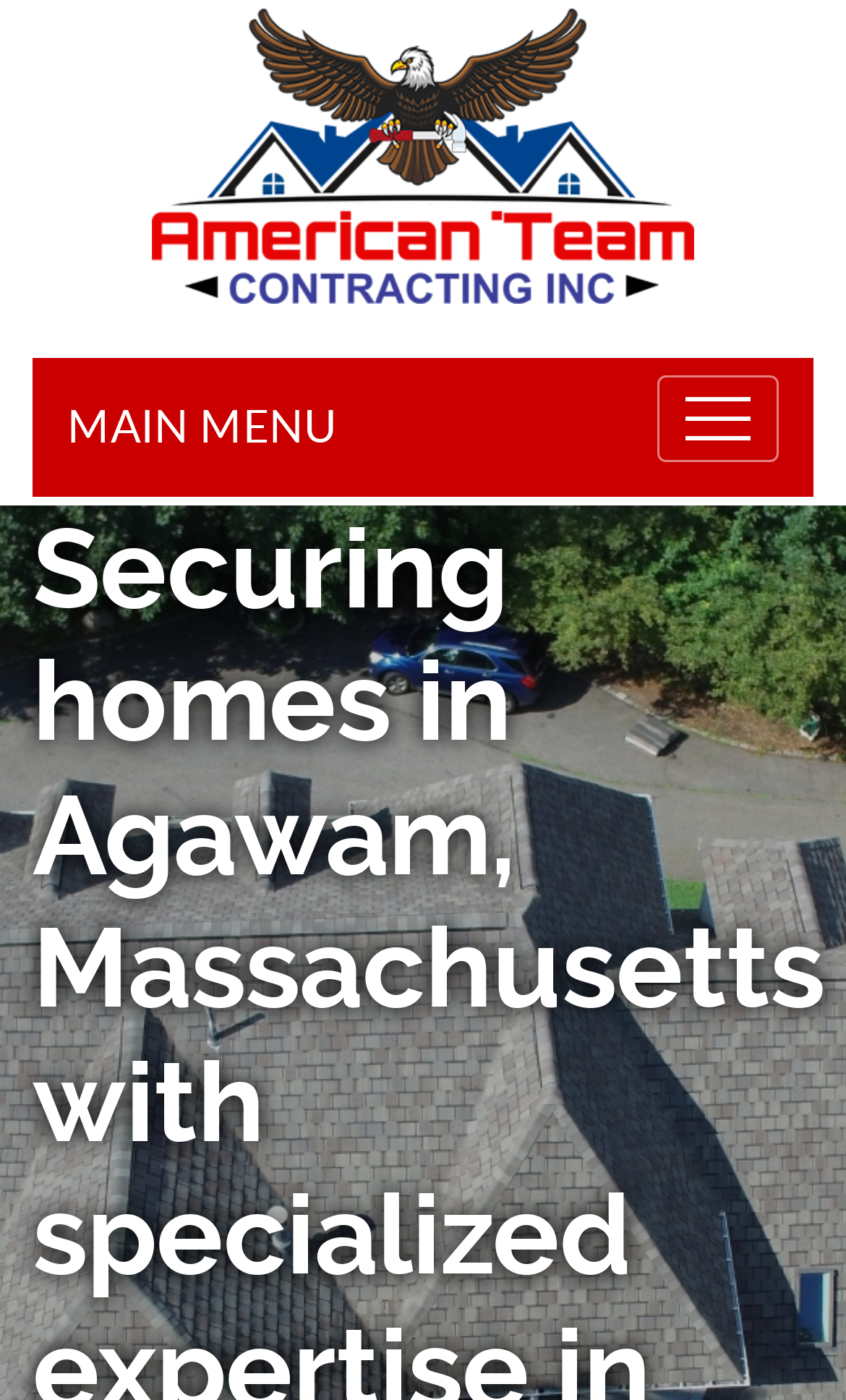Provide the bounding box coordinates, formatted as (top-left x, top-left y, bottom-right x, bottom-right y), with all values being floating point numbers between 0 and 1. Identify the bounding box of the UI element that matches the description: parent_node: MAIN MENU aria-label="Toggle navigation"

[0.777, 0.268, 0.921, 0.33]